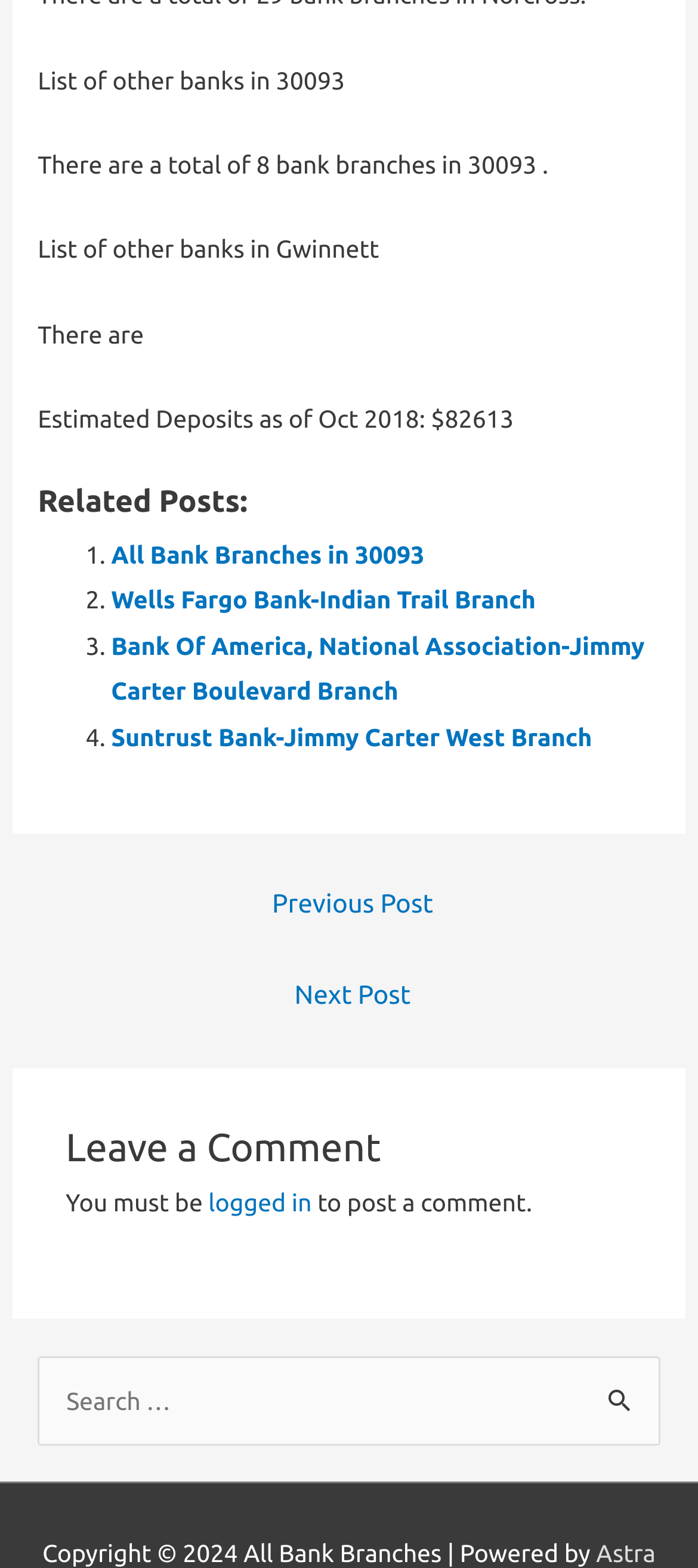Please identify the bounding box coordinates of the clickable area that will allow you to execute the instruction: "Check the about page".

None